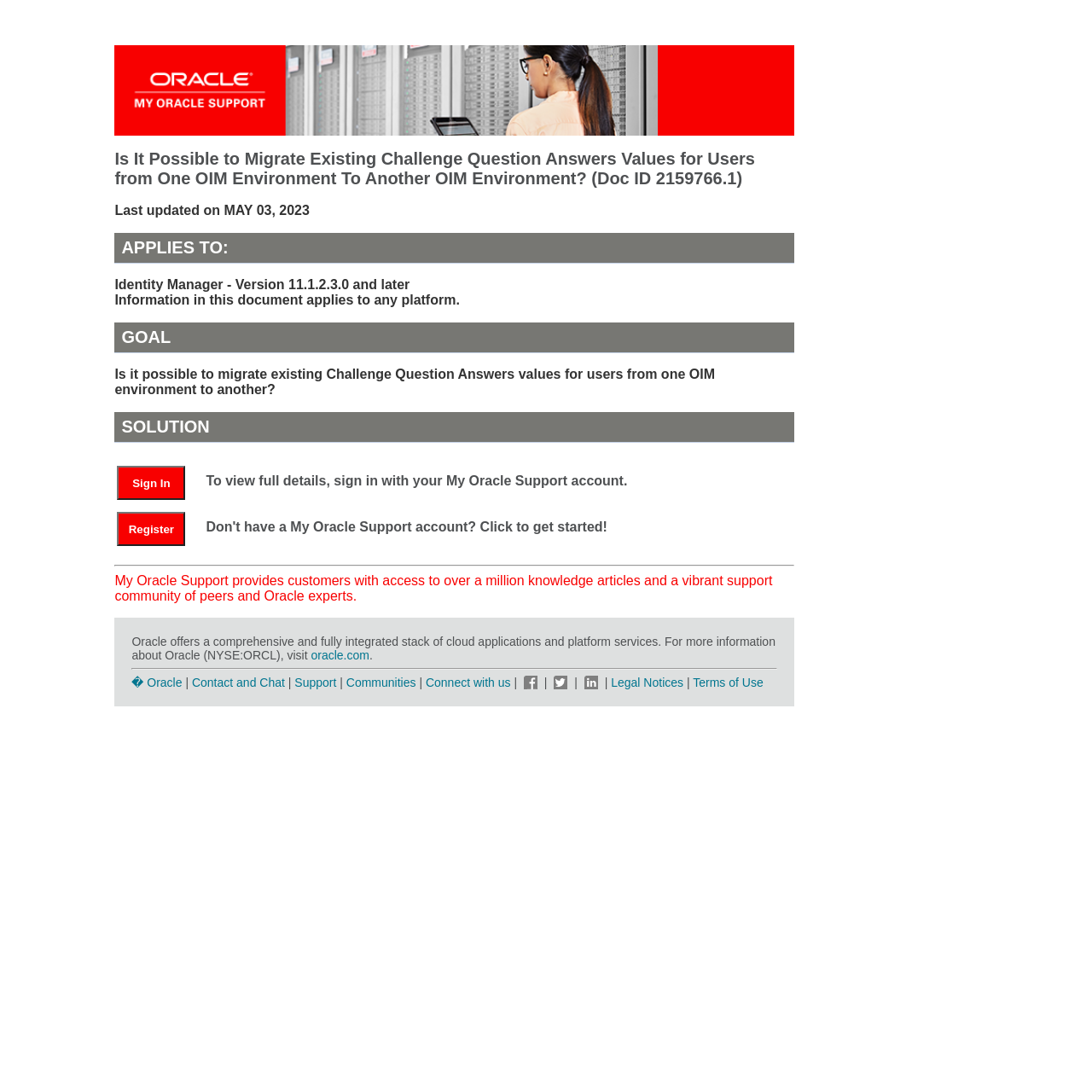Locate the bounding box coordinates of the element to click to perform the following action: 'Contact and chat with Oracle support'. The coordinates should be given as four float values between 0 and 1, in the form of [left, top, right, bottom].

[0.176, 0.618, 0.261, 0.631]